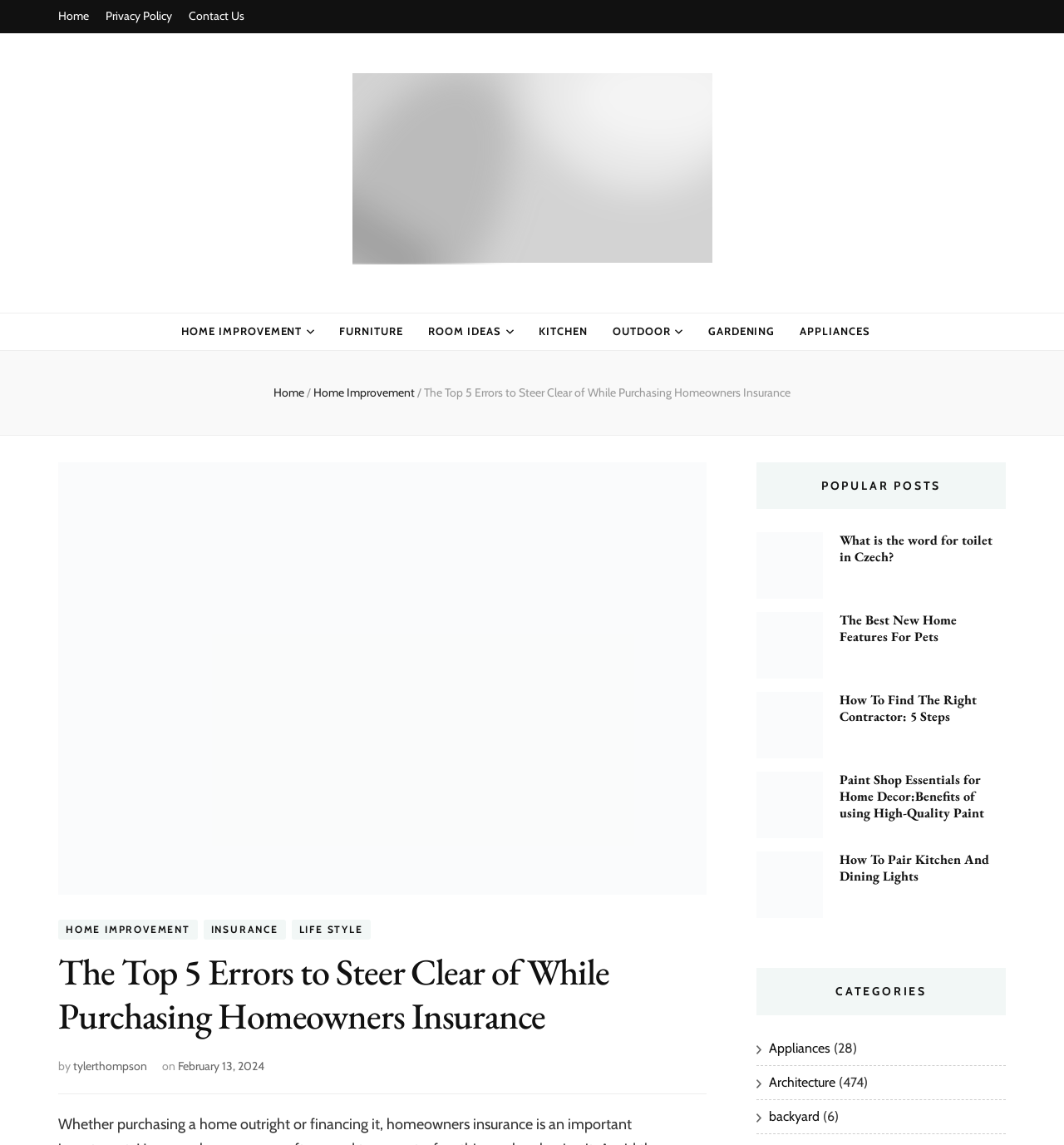Please locate the clickable area by providing the bounding box coordinates to follow this instruction: "Check out the article What is the word for toilet in Czech?".

[0.789, 0.464, 0.933, 0.494]